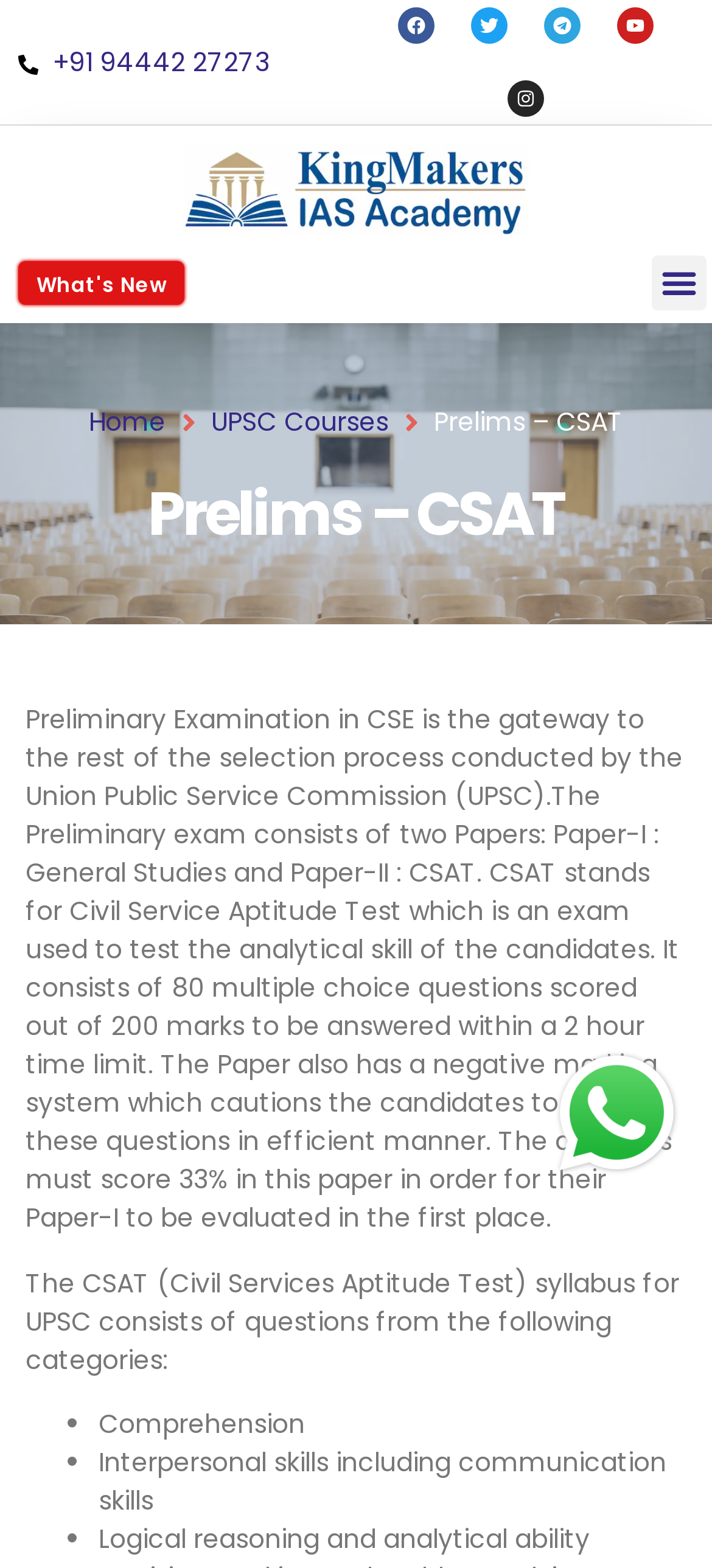What is the duration of the CSAT exam?
Please give a detailed and elaborate answer to the question based on the image.

According to the webpage, the CSAT exam consists of 80 multiple-choice questions scored out of 200 marks, and the candidates need to answer these questions within a 2-hour time limit.